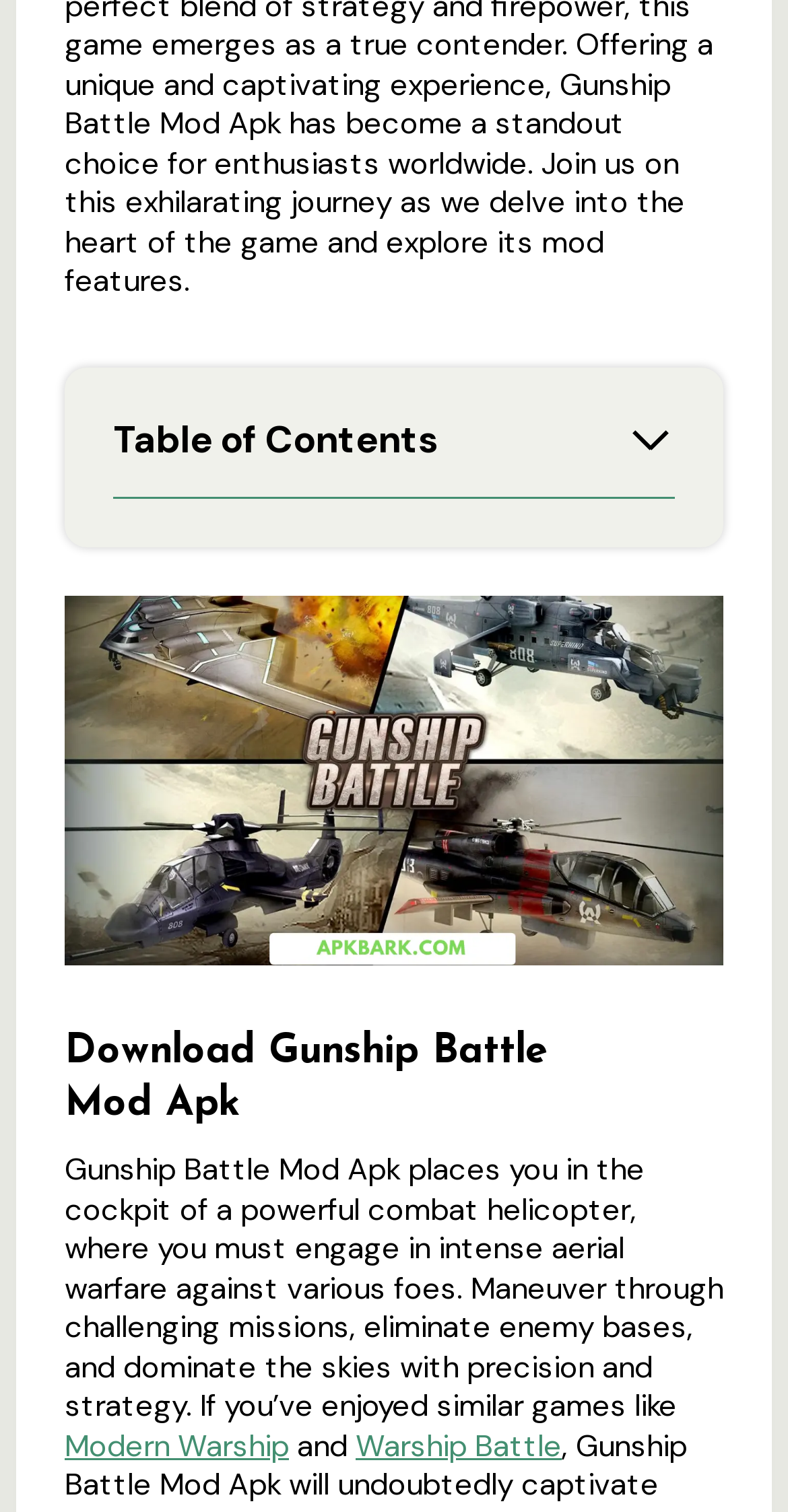Given the content of the image, can you provide a detailed answer to the question?
What is the type of graphics mentioned in the webpage?

The webpage mentions 'Graphics That Transcend Reality' as one of the features of the game, which implies that the type of graphics mentioned in the webpage is graphics that transcend reality.